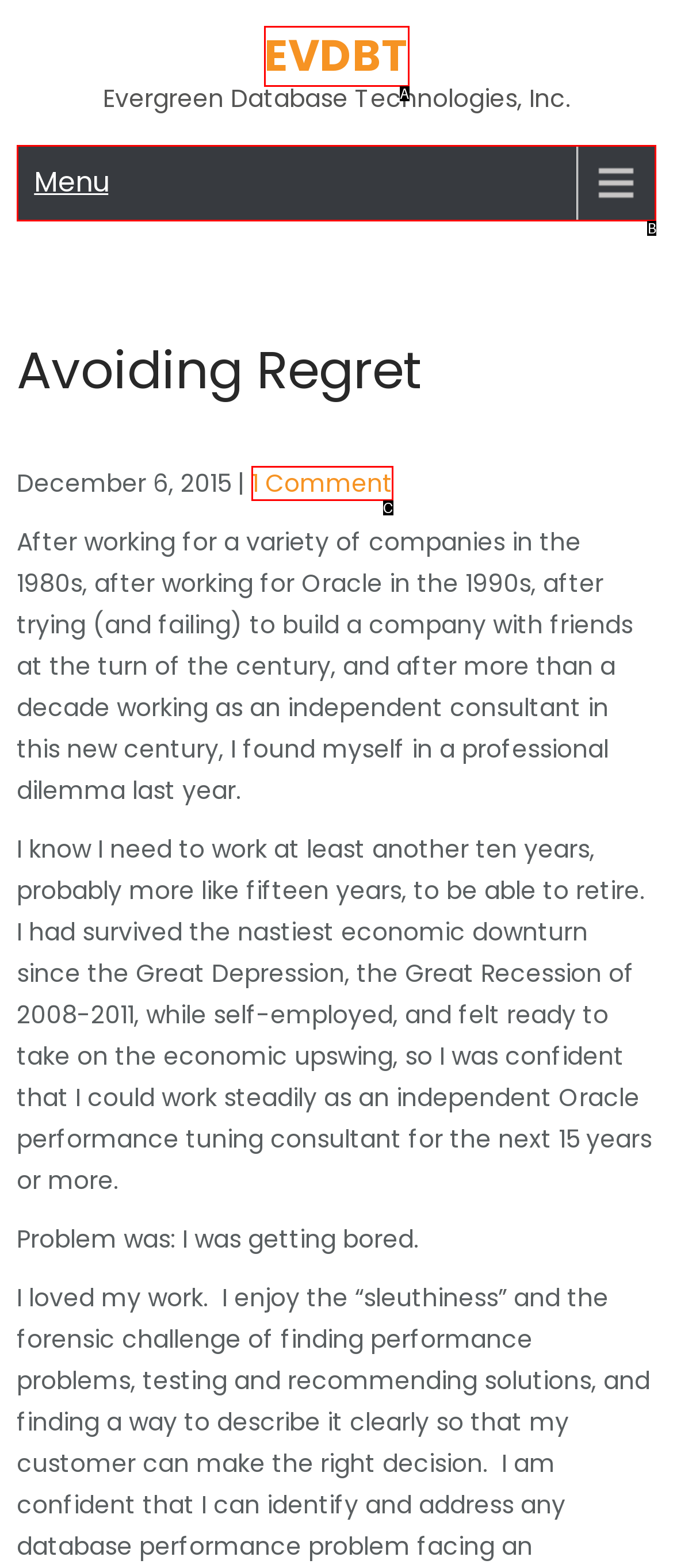Refer to the description: 1 Comment and choose the option that best fits. Provide the letter of that option directly from the options.

C